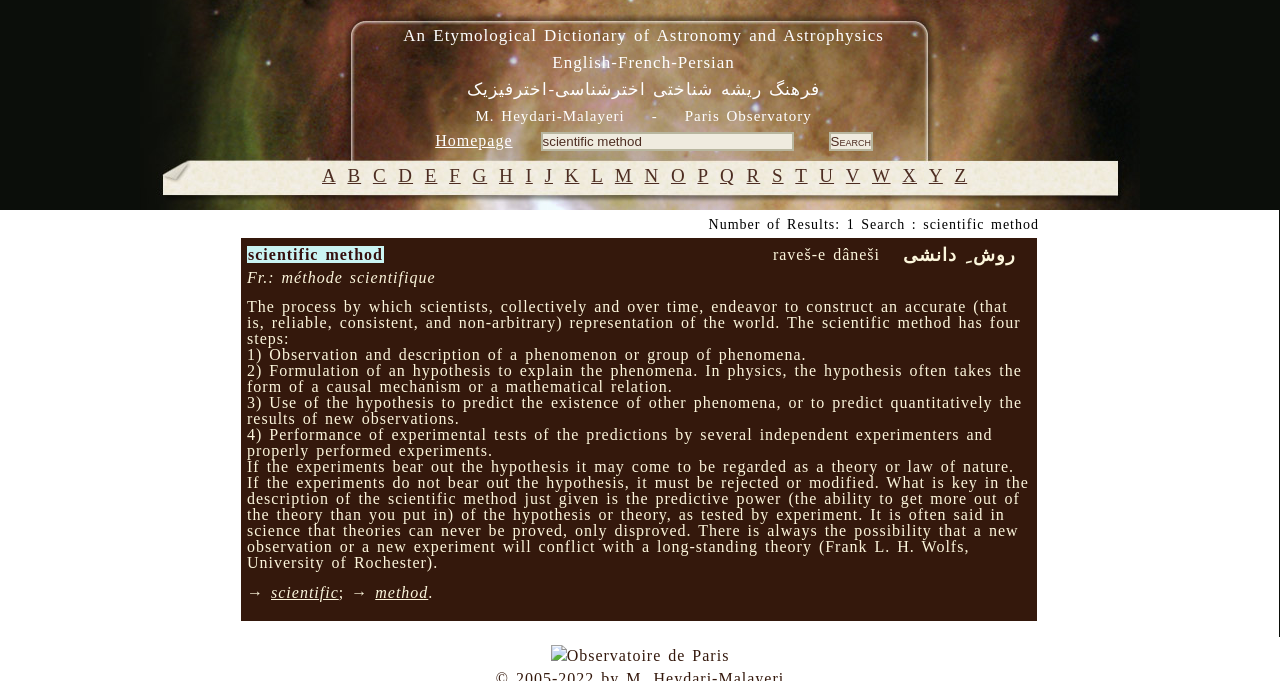Using the given element description, provide the bounding box coordinates (top-left x, top-left y, bottom-right x, bottom-right y) for the corresponding UI element in the screenshot: name="formSubmit" value="Search"

[0.647, 0.194, 0.682, 0.222]